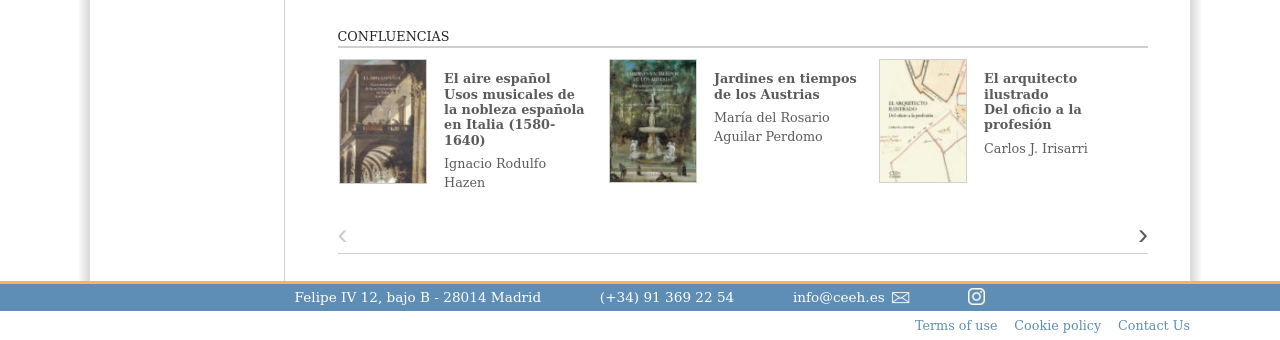Using the element description ‹, predict the bounding box coordinates for the UI element. Provide the coordinates in (top-left x, top-left y, bottom-right x, bottom-right y) format with values ranging from 0 to 1.

[0.264, 0.645, 0.287, 0.733]